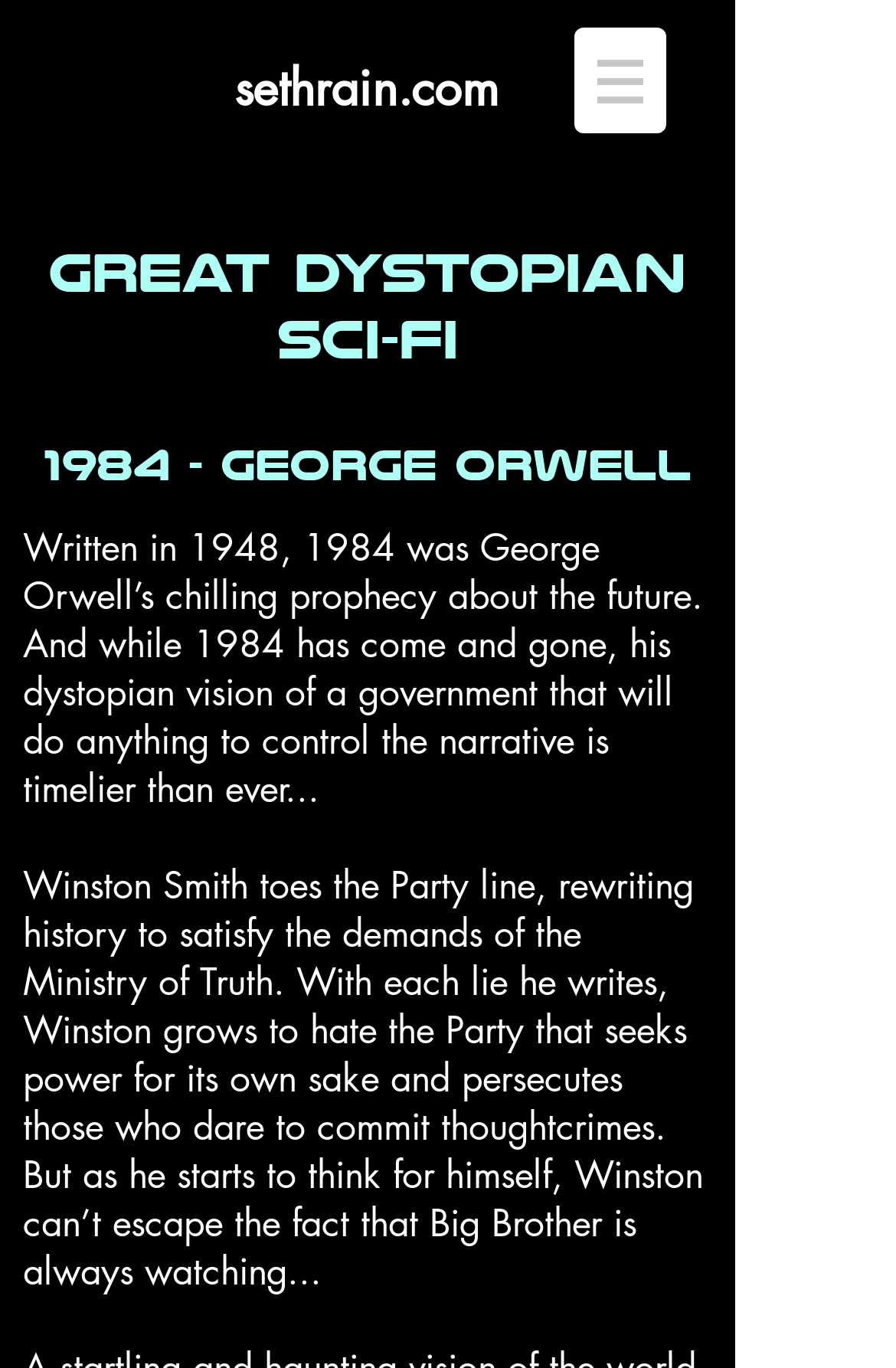Refer to the screenshot and answer the following question in detail:
What is the name of the organization in 1984?

I inferred the answer by reading the text 'Winston Smith toes the Party line, rewriting history to satisfy the demands of the Ministry of Truth.' which suggests that The Party is the organization in the book 1984.